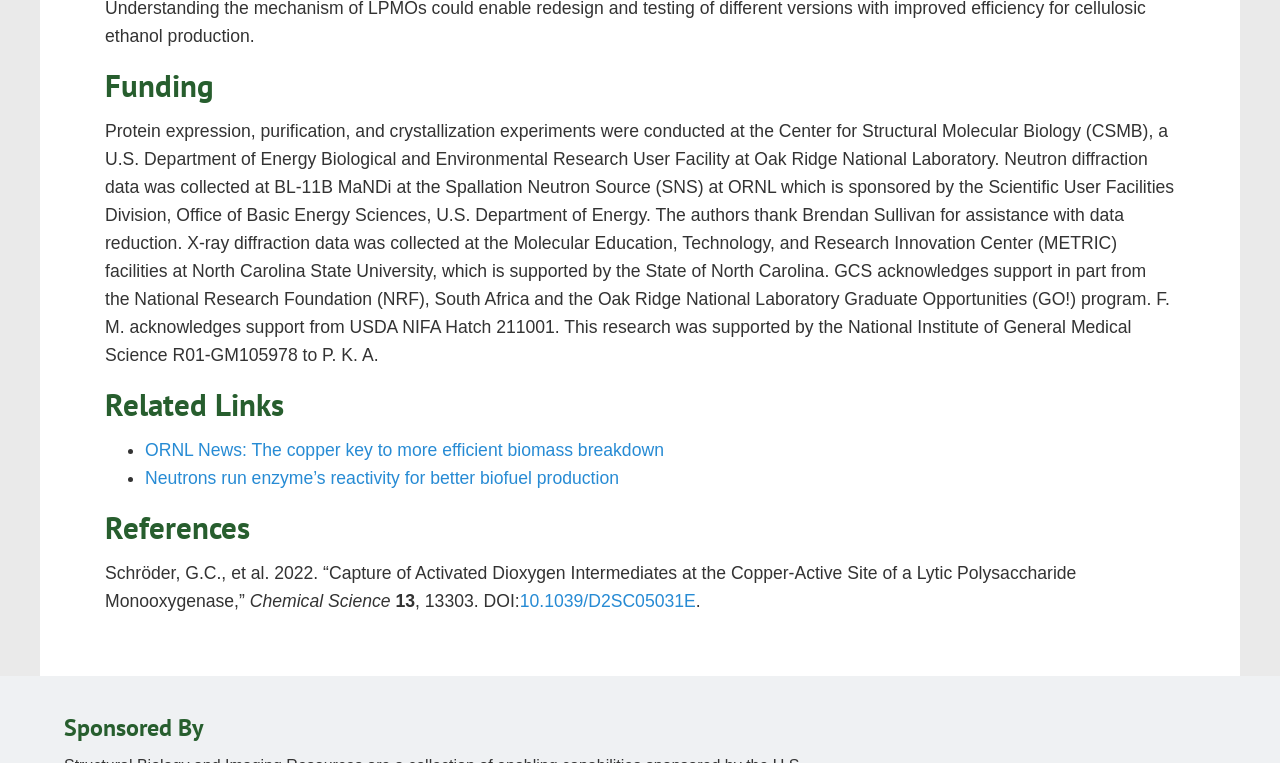Determine the bounding box coordinates for the UI element with the following description: "10.1039/D2SC05031E". The coordinates should be four float numbers between 0 and 1, represented as [left, top, right, bottom].

[0.406, 0.775, 0.544, 0.801]